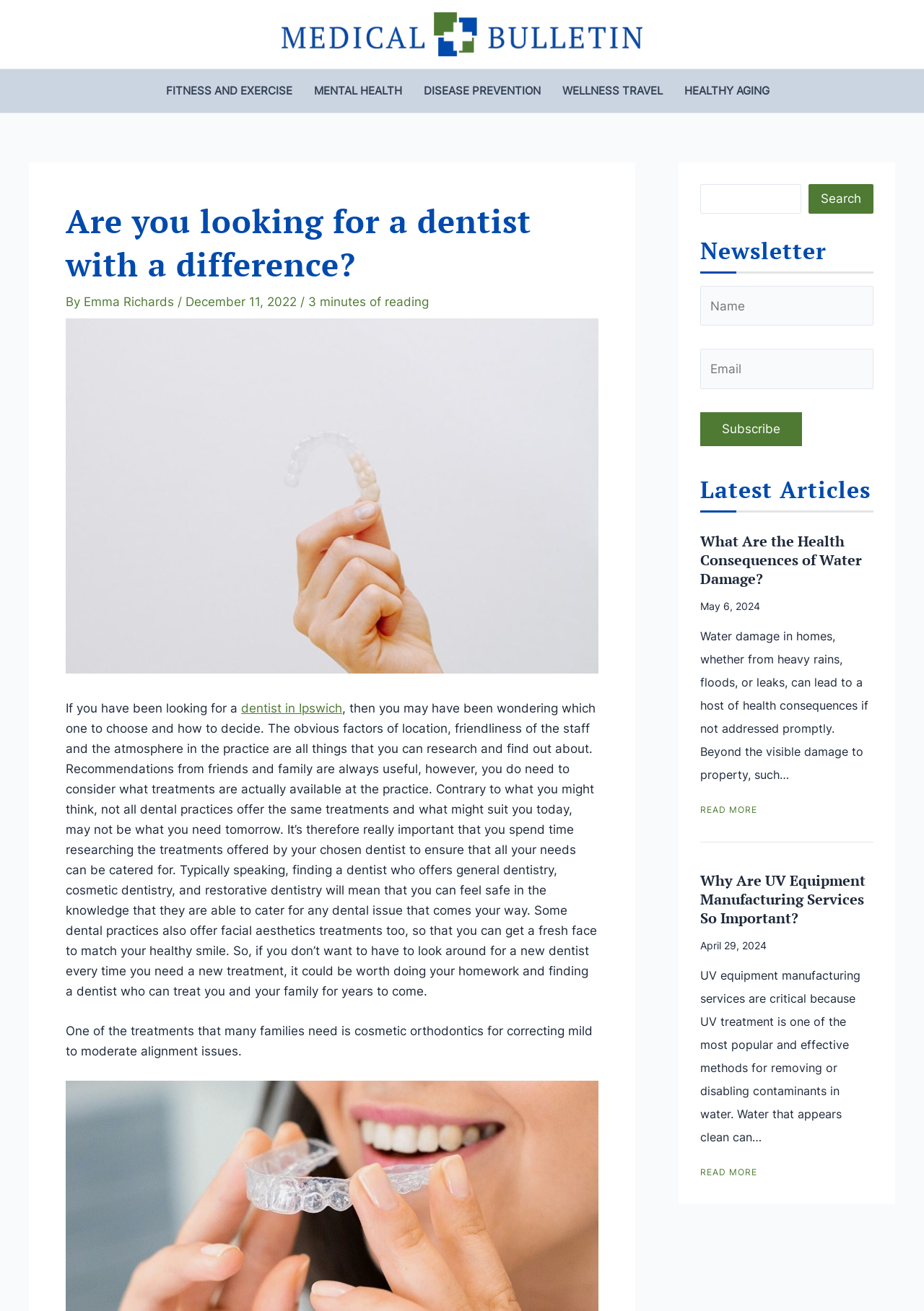Please find the main title text of this webpage.

Are you looking for a dentist with a difference?